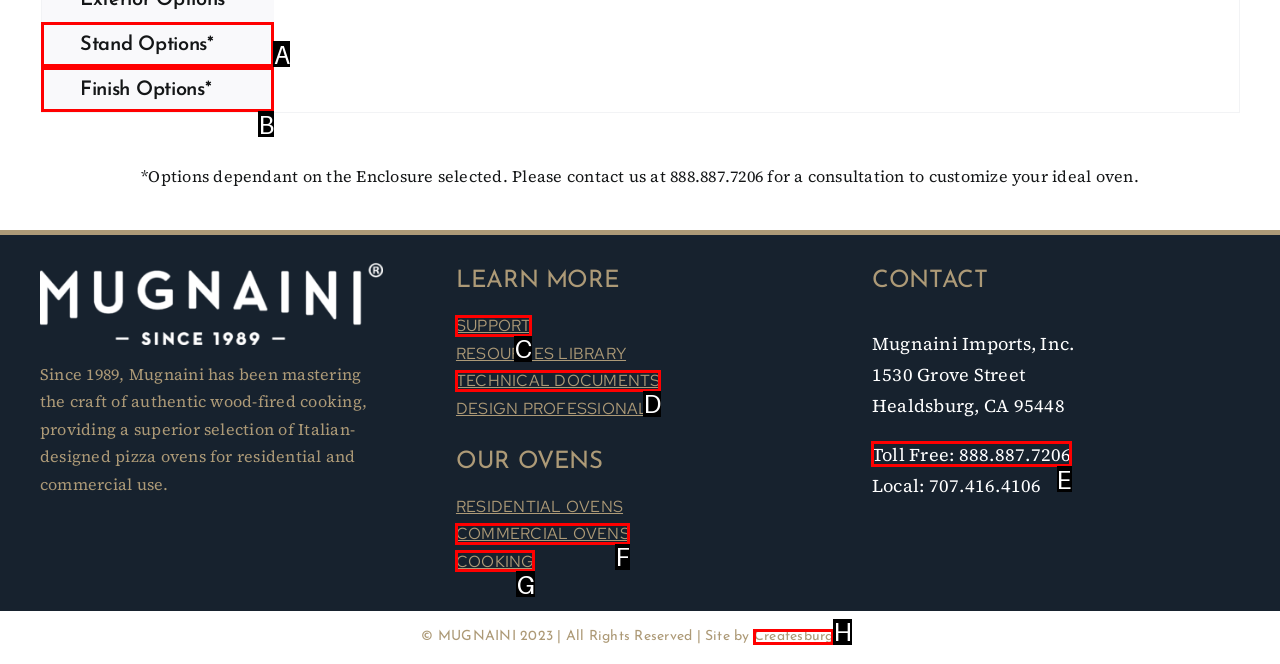Select the HTML element that needs to be clicked to perform the task: contact us at '888.887.7206'. Reply with the letter of the chosen option.

E